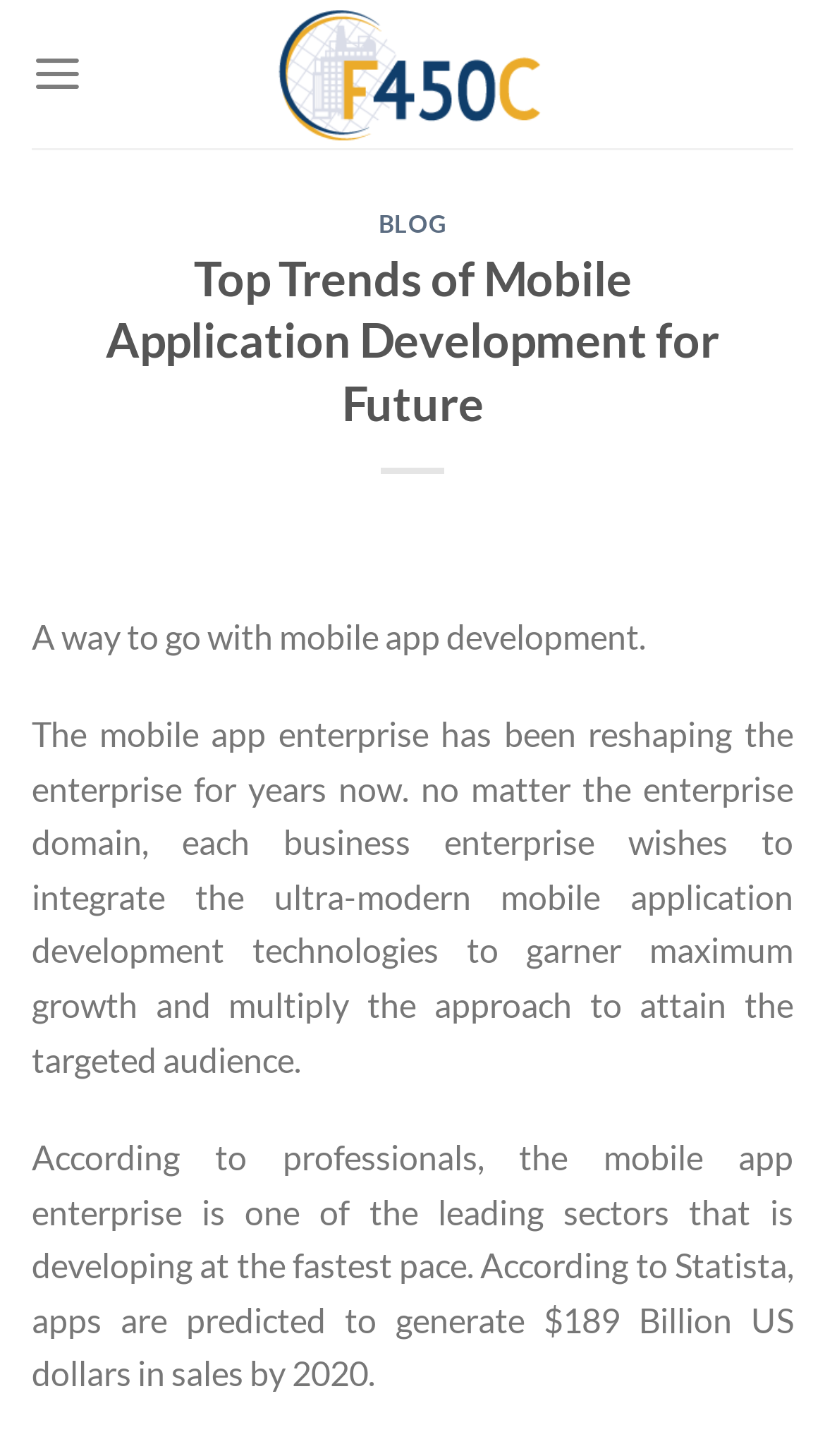Deliver a detailed narrative of the webpage's visual and textual elements.

The webpage is about the latest mobile app development technology, with a focus on gaining maximum growth and targeting a specific audience. At the top of the page, there is a logo and a link to "F450C.org" positioned horizontally, taking up about half of the screen width. Below this, there is a menu link labeled "Menu" on the left side of the page.

The main content of the page is divided into sections, with a header section that spans almost the entire width of the page. Within this header, there are two headings: "BLOG" and "Top Trends of Mobile Application Development for Future". The "BLOG" heading has a corresponding link below it.

Below the header section, there are three blocks of text. The first block is a brief introduction to mobile app development, stating that it is a way to go with mobile app development. The second block is a longer paragraph that discusses the importance of integrating modern mobile application development technologies to achieve maximum growth and target a specific audience. The third block is another paragraph that cites a statistic from Statista, predicting that apps will generate $189 billion in sales by 2020.

Overall, the webpage has a simple layout with a focus on presenting information about mobile app development technology.